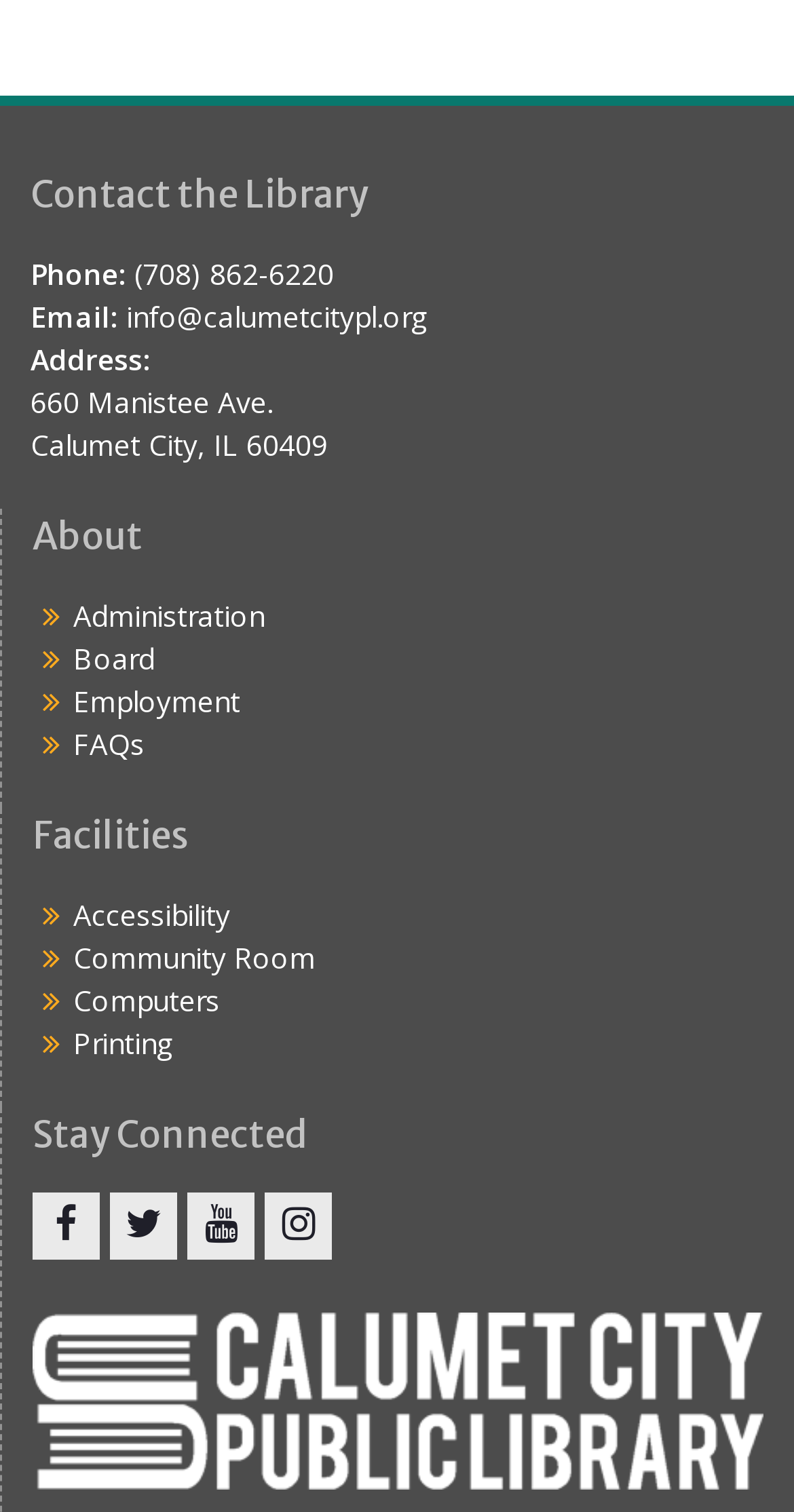Provide your answer to the question using just one word or phrase: What social media platforms can you connect with the library on?

Facebook, Twitter, YouTube, Instagram